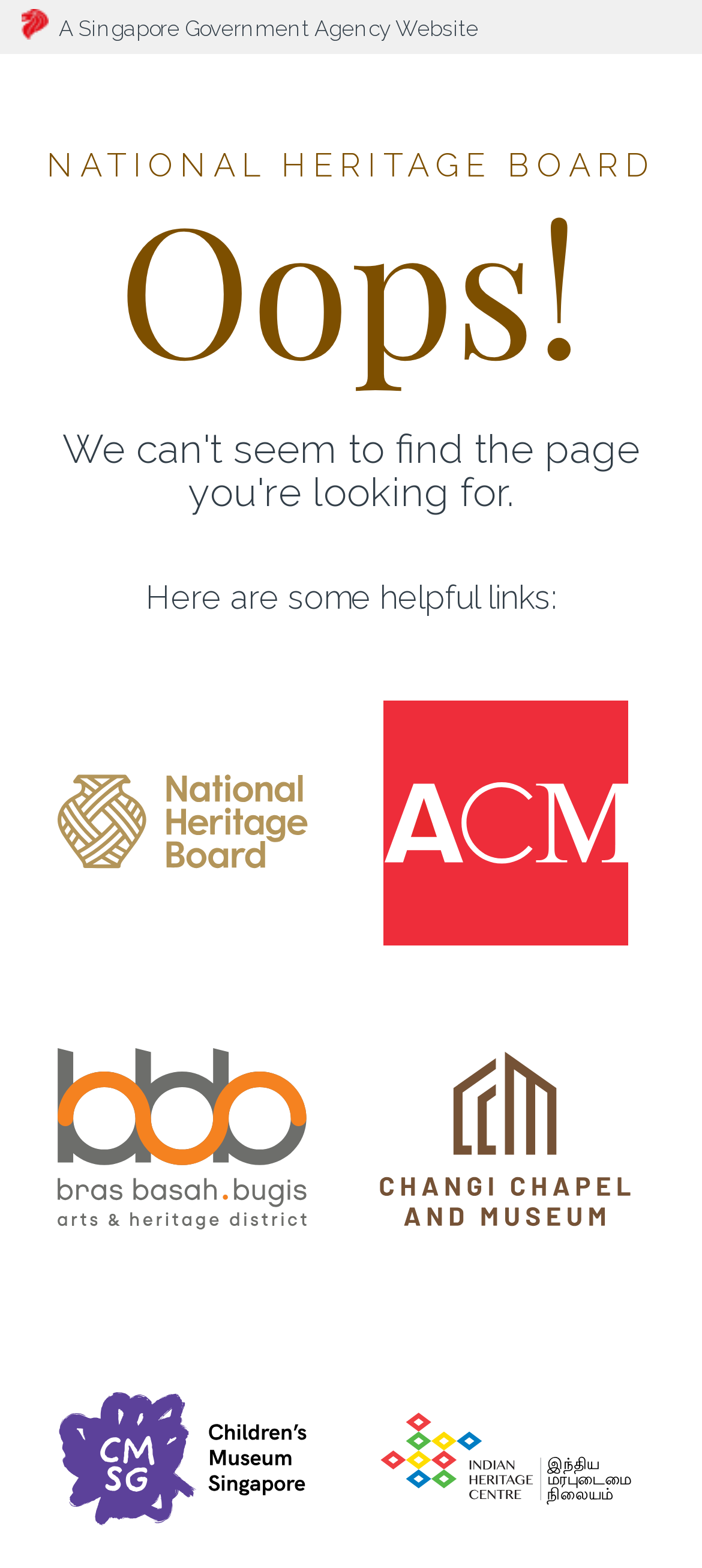Is there an error message on the webpage?
Observe the image and answer the question with a one-word or short phrase response.

Yes